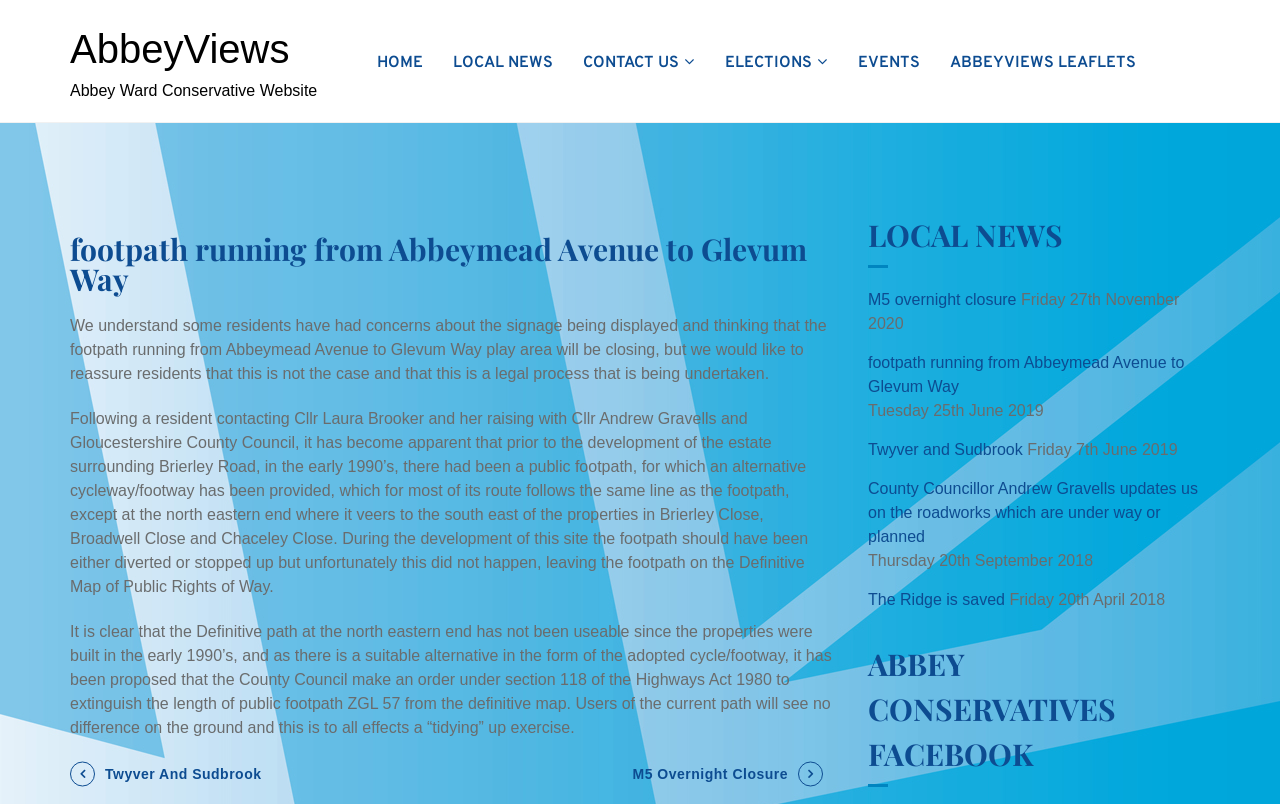Identify the bounding box coordinates of the region that needs to be clicked to carry out this instruction: "Click on HOME". Provide these coordinates as four float numbers ranging from 0 to 1, i.e., [left, top, right, bottom].

[0.295, 0.05, 0.331, 0.101]